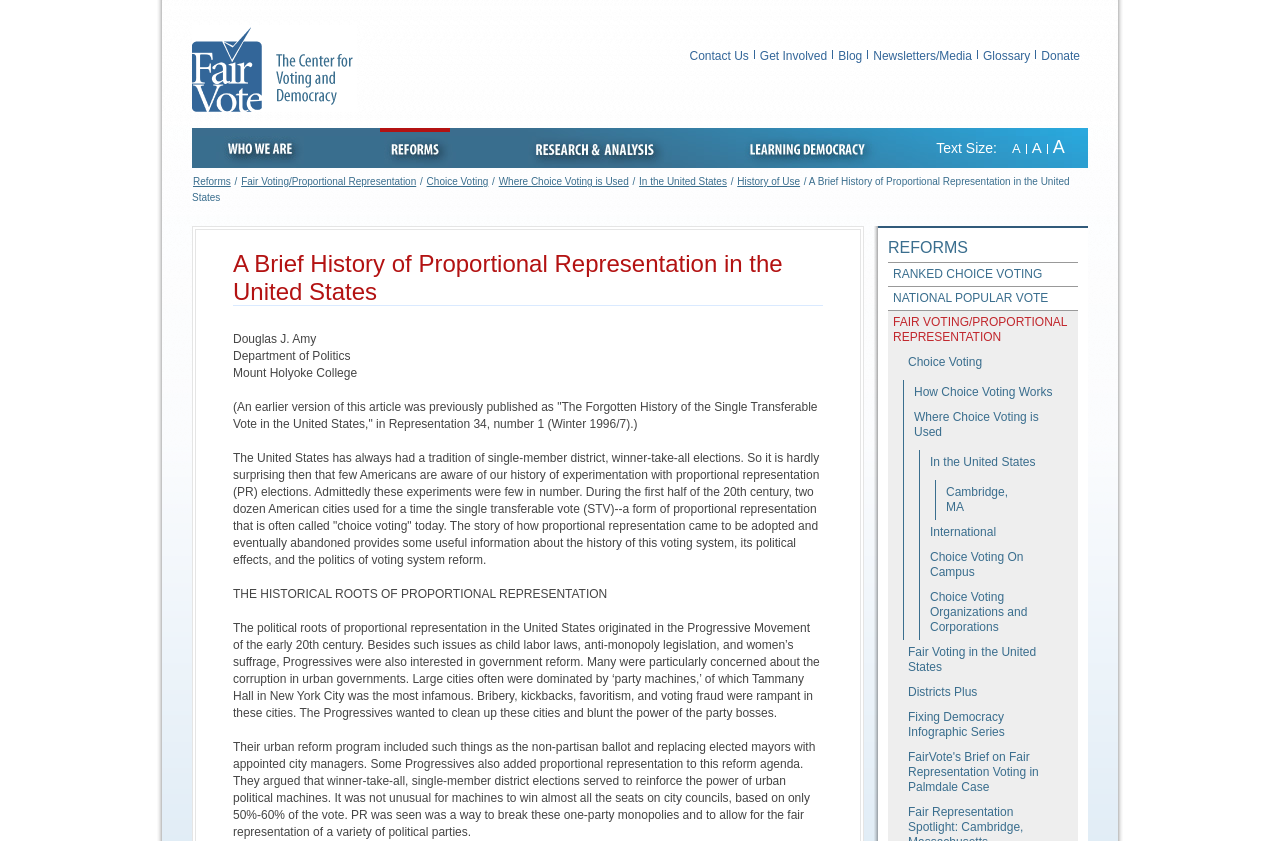Provide a single word or phrase answer to the question: 
What is the author of the article?

Douglas J. Amy